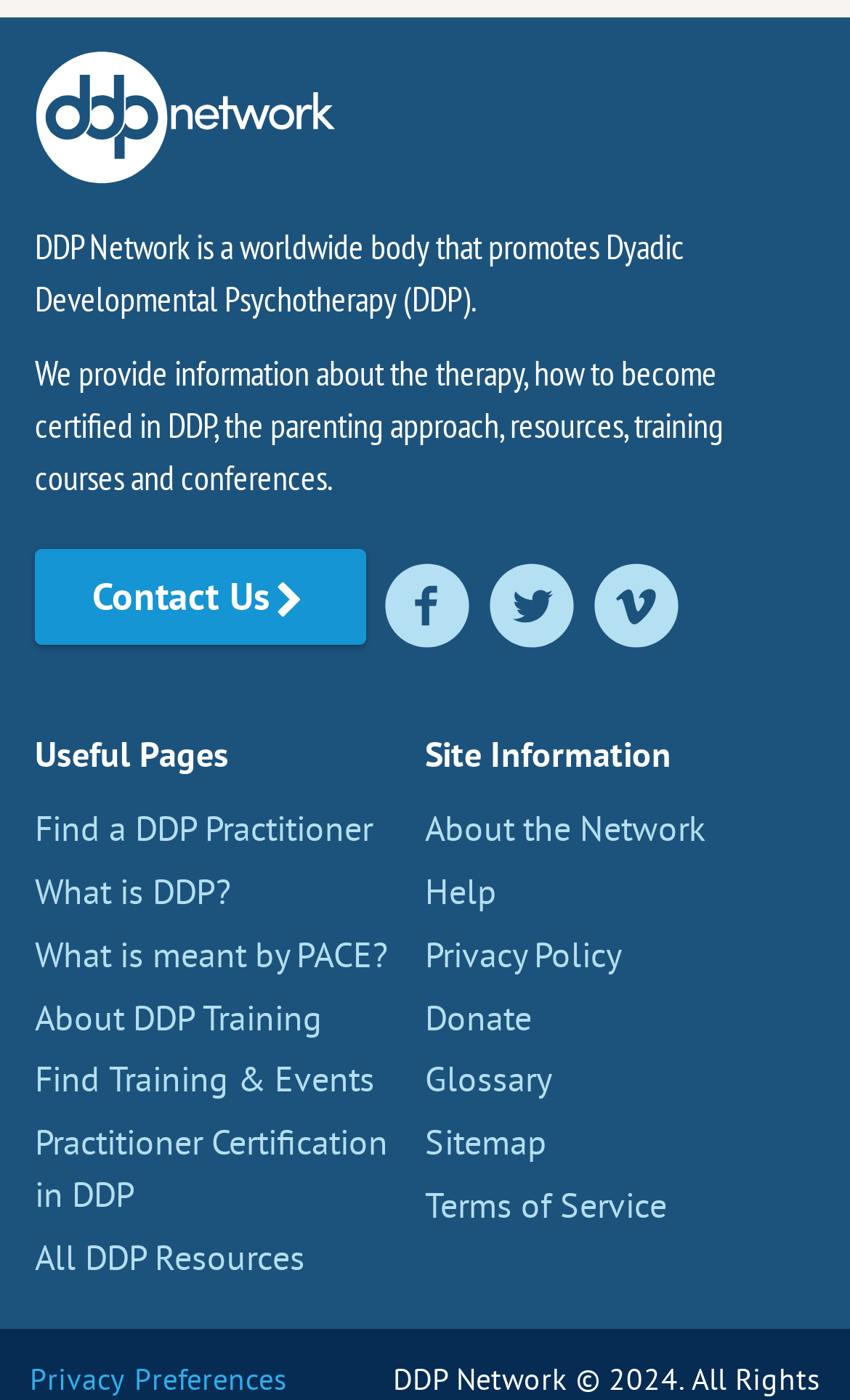Could you highlight the region that needs to be clicked to execute the instruction: "Contact Us"?

[0.041, 0.393, 0.432, 0.461]